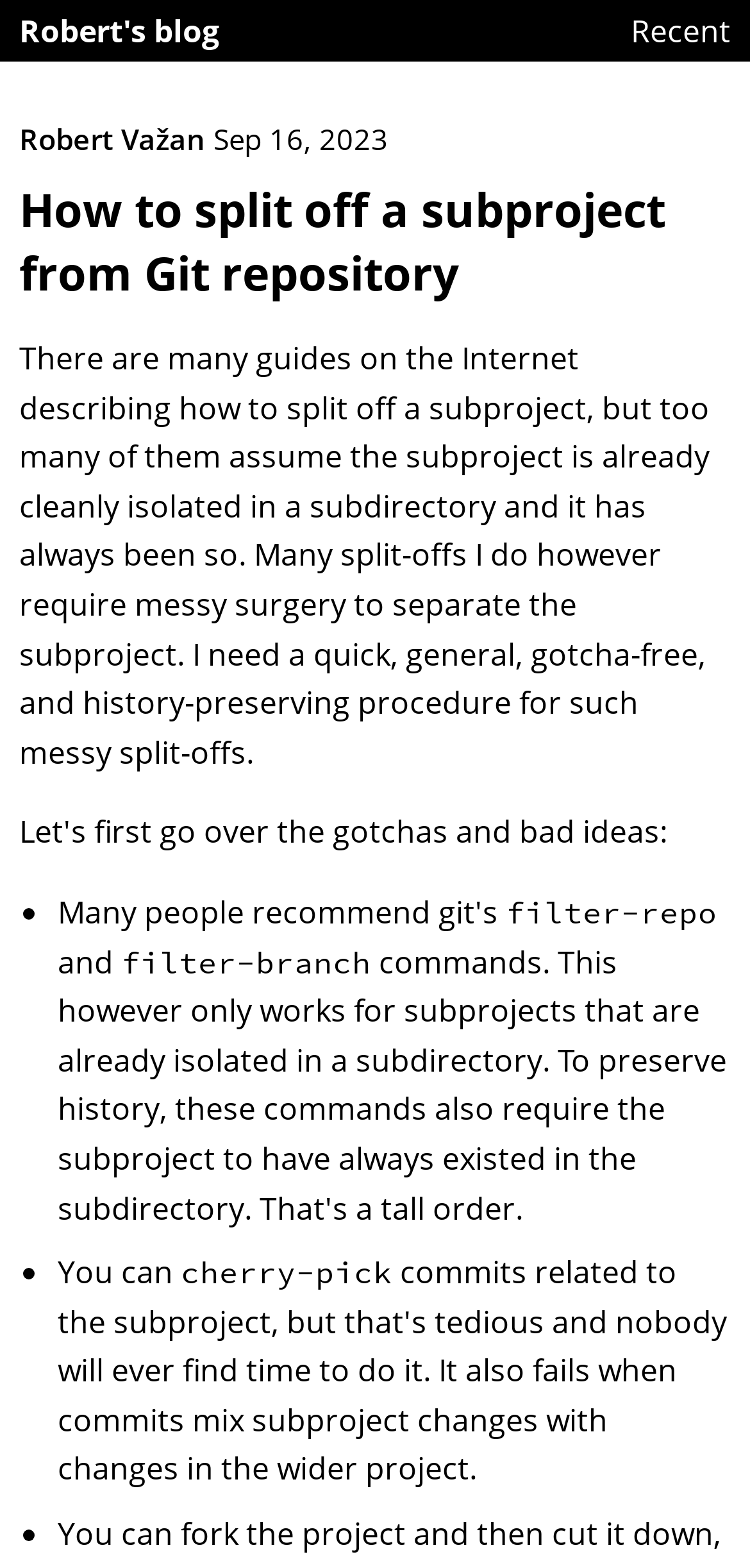Please find and generate the text of the main heading on the webpage.

How to split off a subproject from Git repository